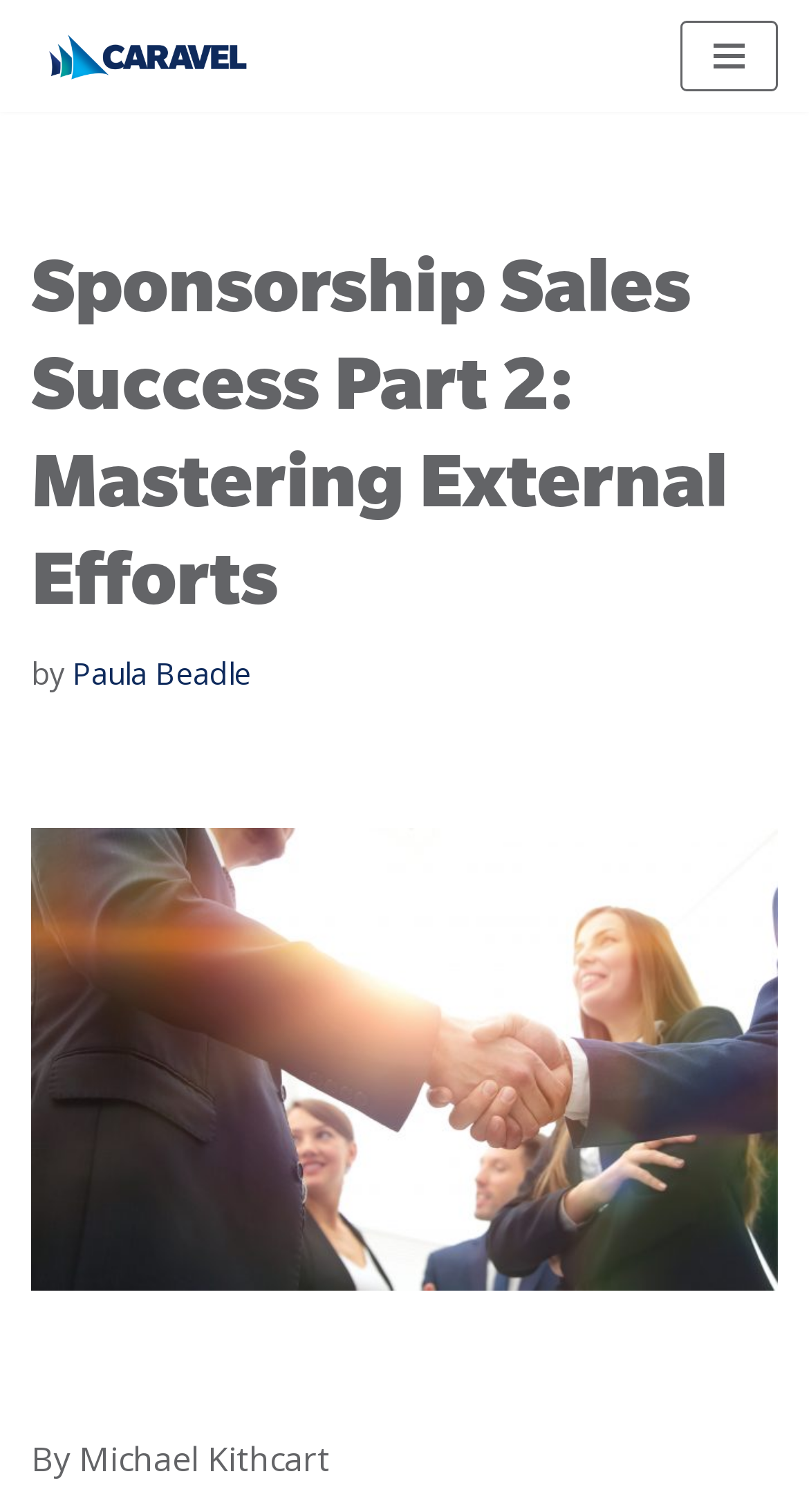Who is the author of the article?
Based on the image, give a one-word or short phrase answer.

Michael Kithcart